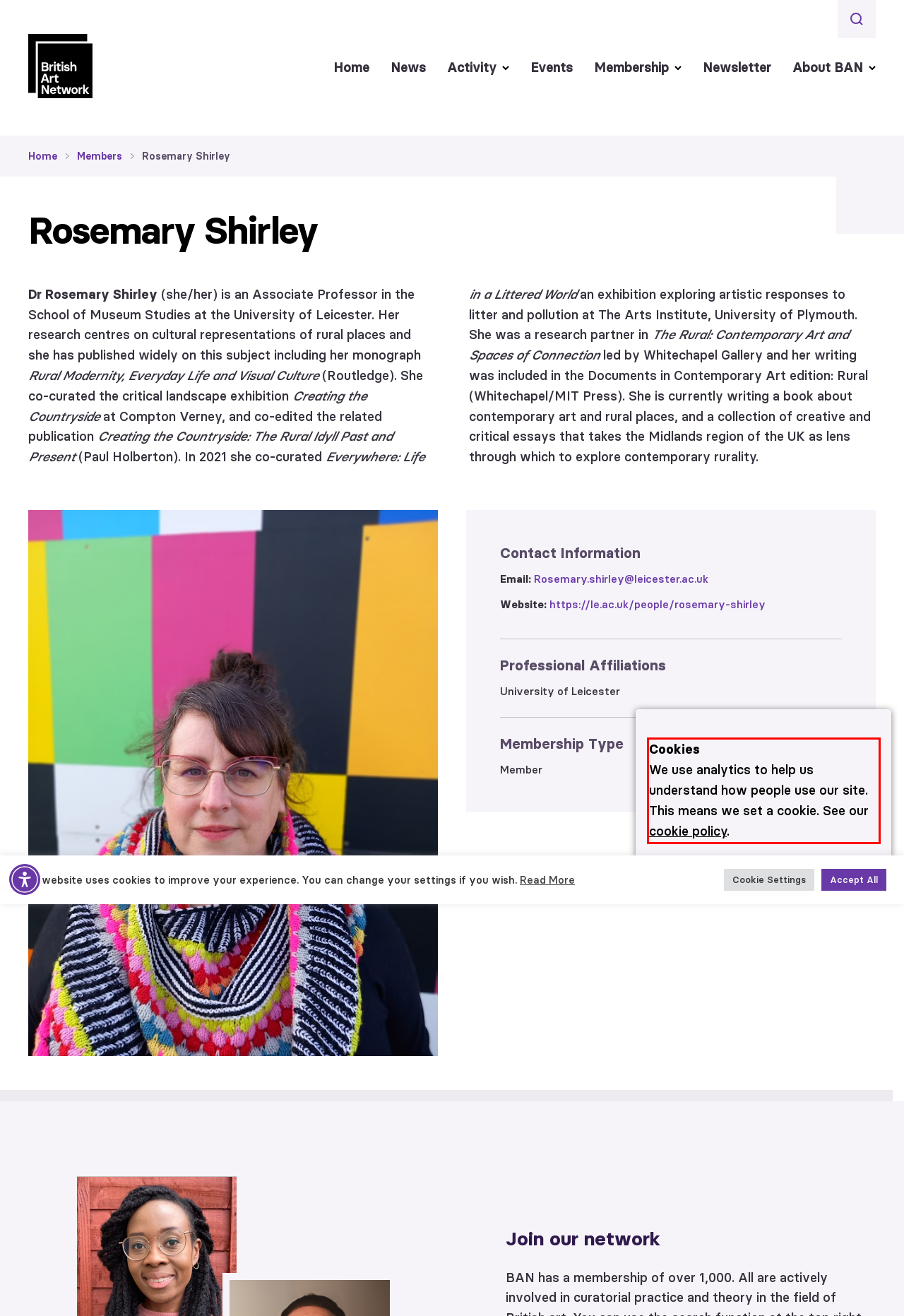Identify the text inside the red bounding box on the provided webpage screenshot by performing OCR.

Cookies We use analytics to help us understand how people use our site. This means we set a cookie. See our cookie policy.